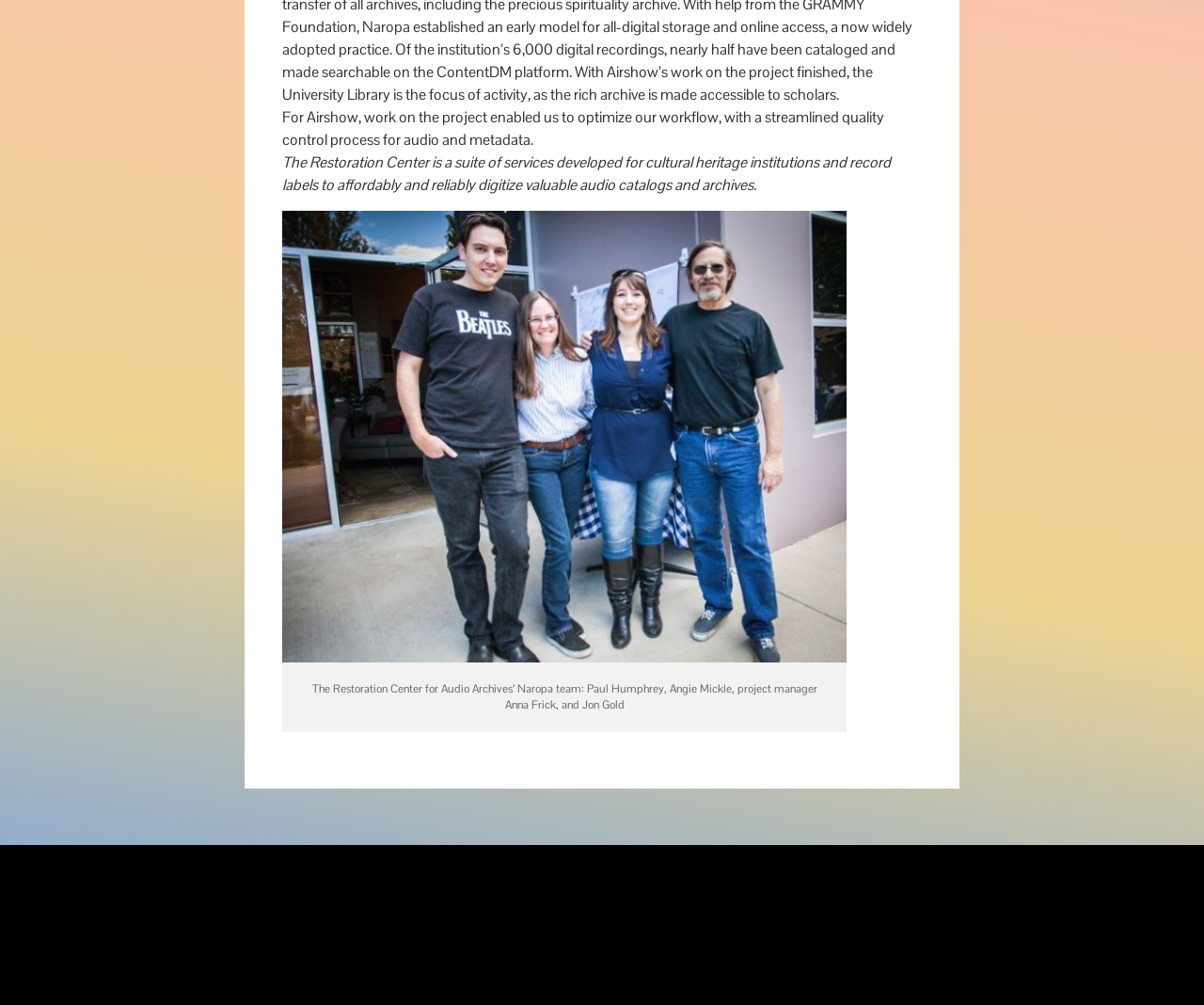Refer to the screenshot and give an in-depth answer to this question: What is the purpose of The Restoration Center?

The purpose of The Restoration Center is to digitize valuable audio catalogs and archives, which is mentioned in the second StaticText element that says 'The Restoration Center is a suite of services developed for cultural heritage institutions and record labels to affordably and reliably digitize valuable audio catalogs and archives'.